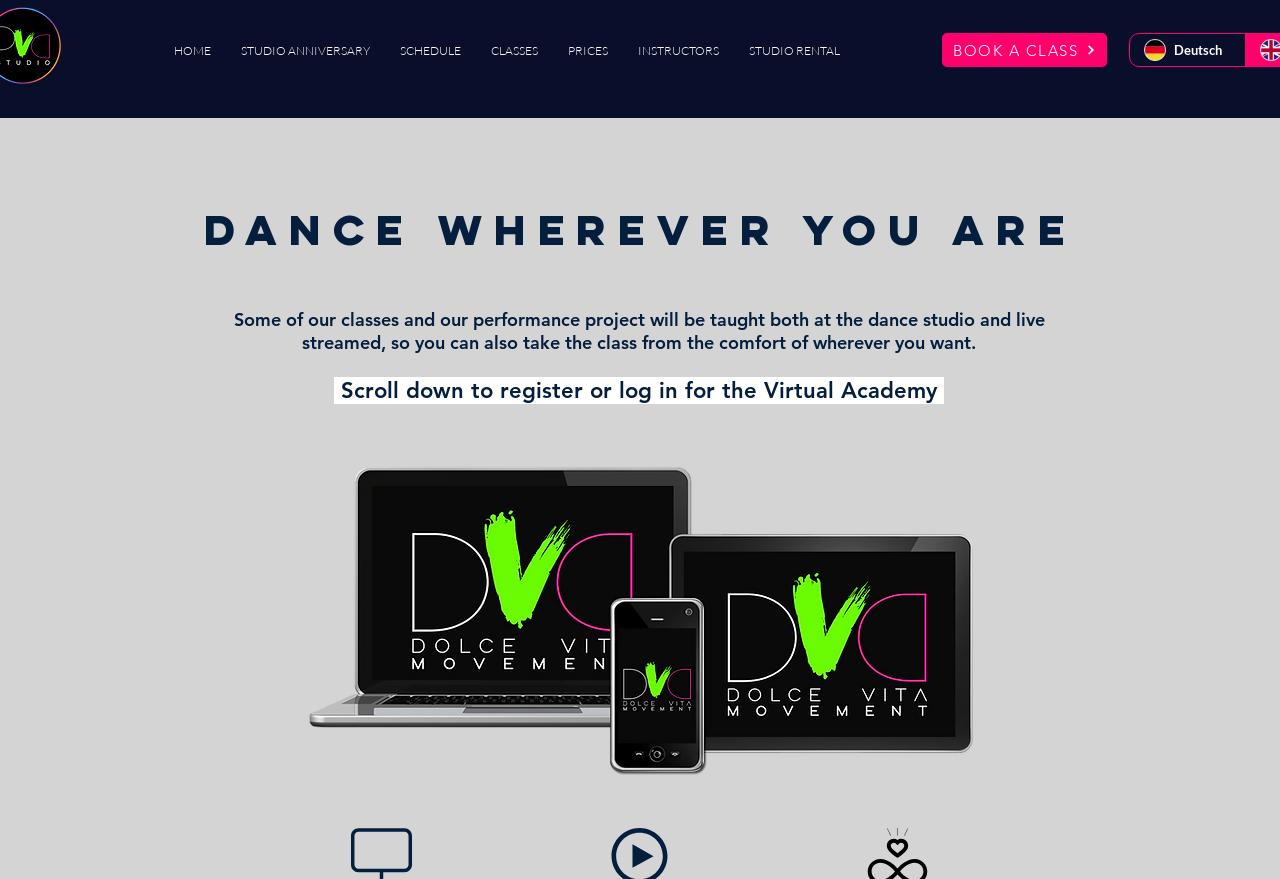Provide a short, one-word or phrase answer to the question below:
What language is the 'German' button for?

Deutsch